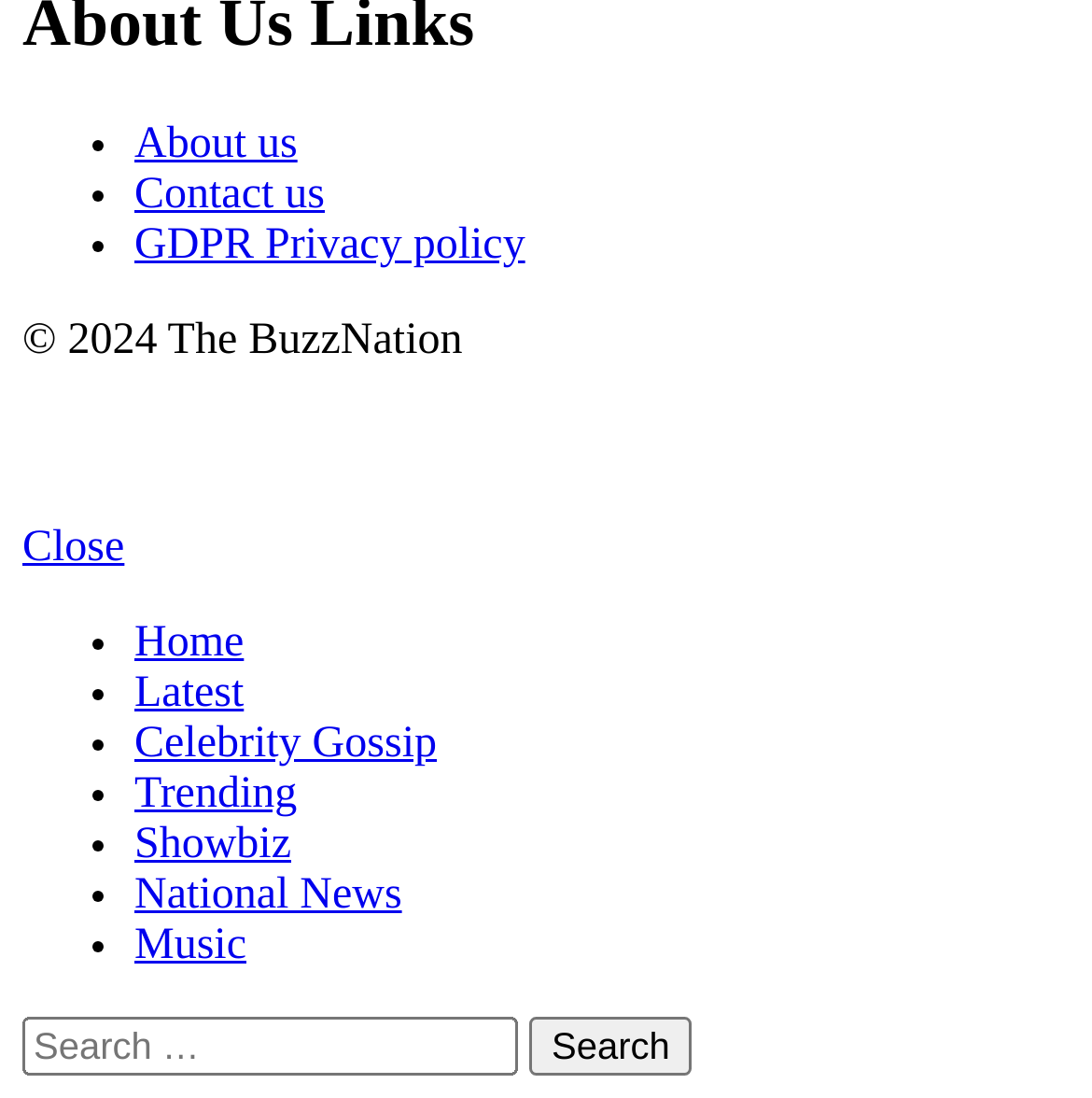How many menu items are there in the list?
Answer with a single word or short phrase according to what you see in the image.

8